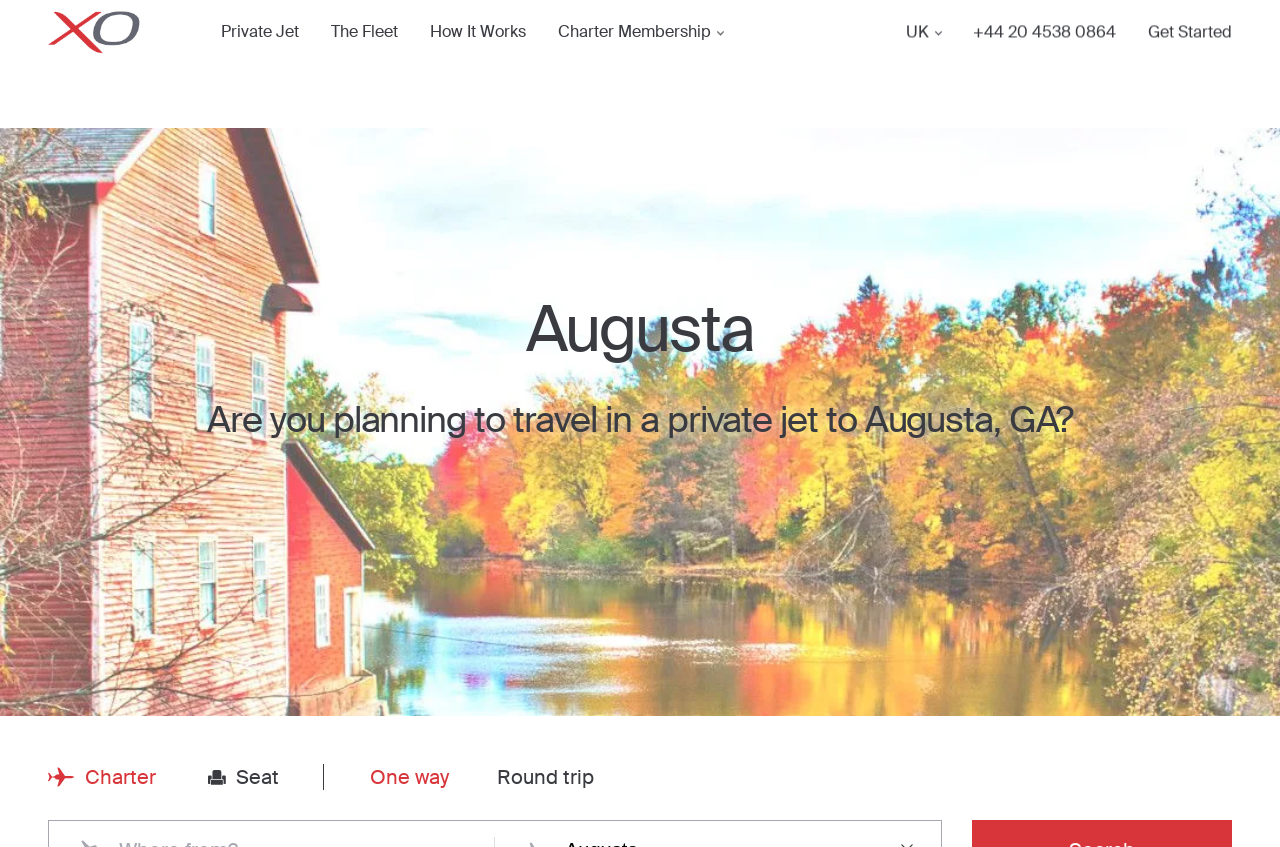From the given element description: "How It Works", find the bounding box for the UI element. Provide the coordinates as four float numbers between 0 and 1, in the order [left, top, right, bottom].

[0.323, 0.064, 0.423, 0.087]